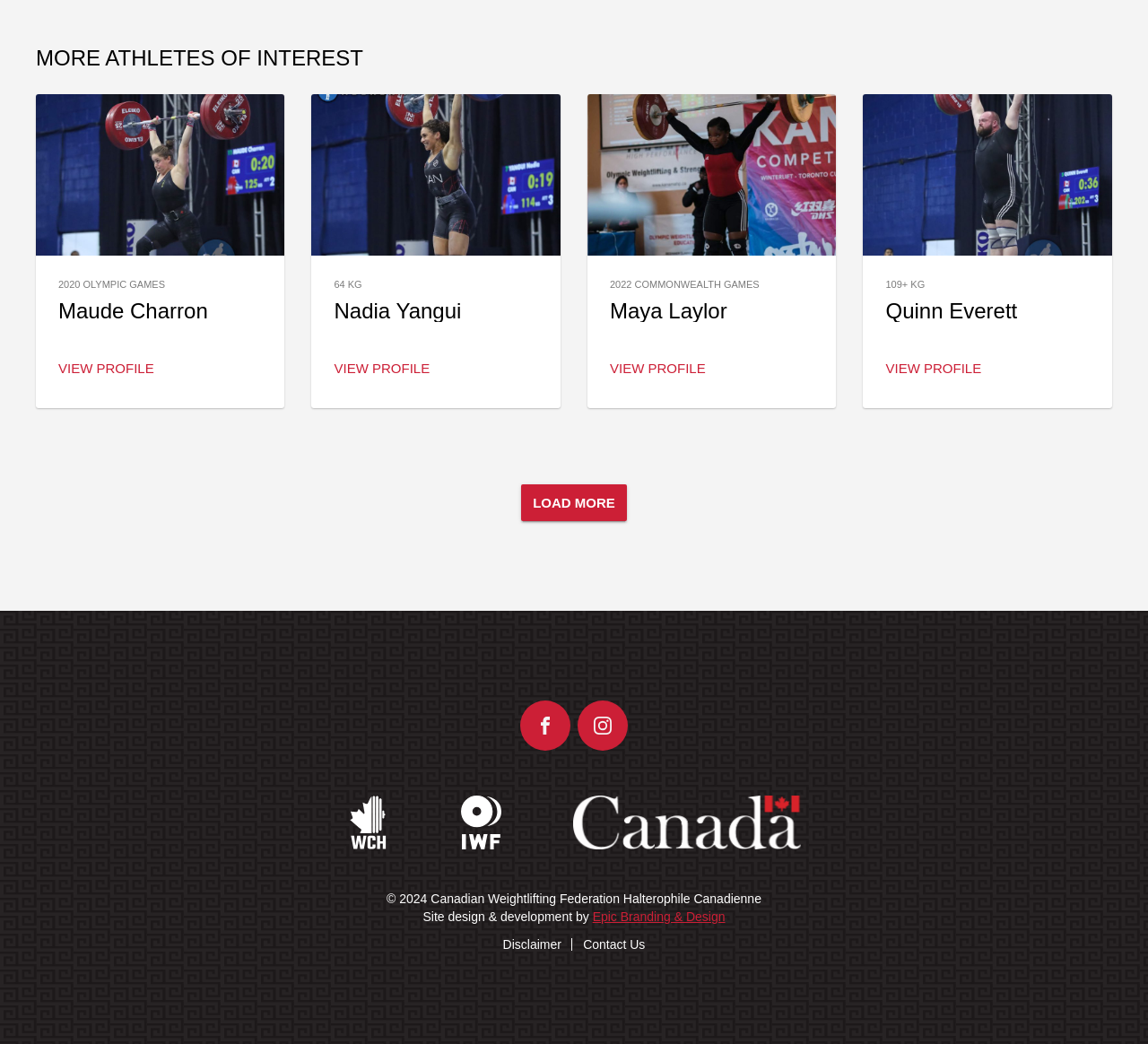Use a single word or phrase to answer the following:
How many athletes are displayed on this page?

4